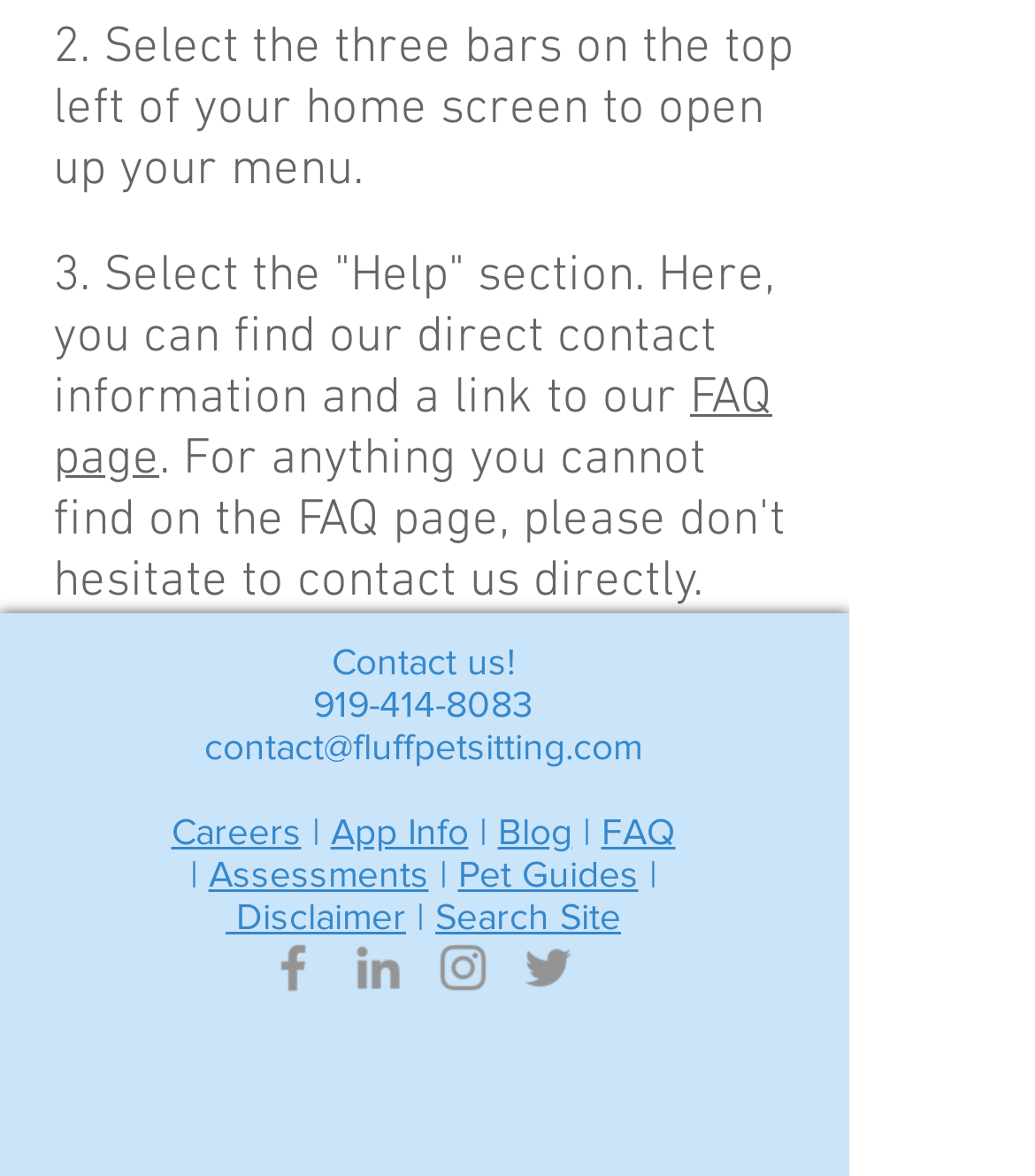Identify and provide the bounding box for the element described by: "aria-label="Grey Facebook Icon"".

[0.254, 0.797, 0.313, 0.849]